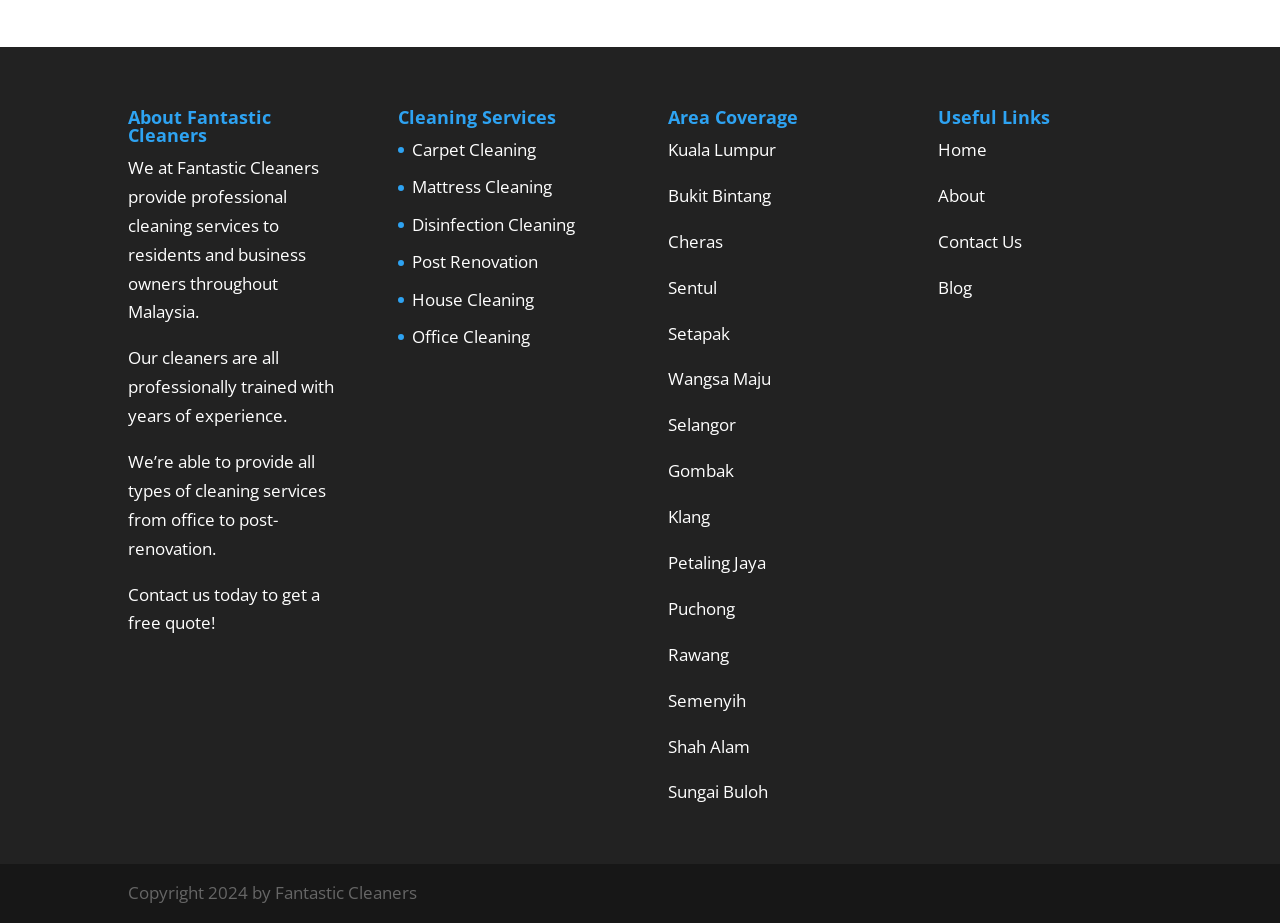Look at the image and write a detailed answer to the question: 
What year is the copyright of Fantastic Cleaners?

The copyright year of Fantastic Cleaners can be found in the StaticText element at the bottom of the page, which reads 'Copyright 2024 by Fantastic Cleaners'.